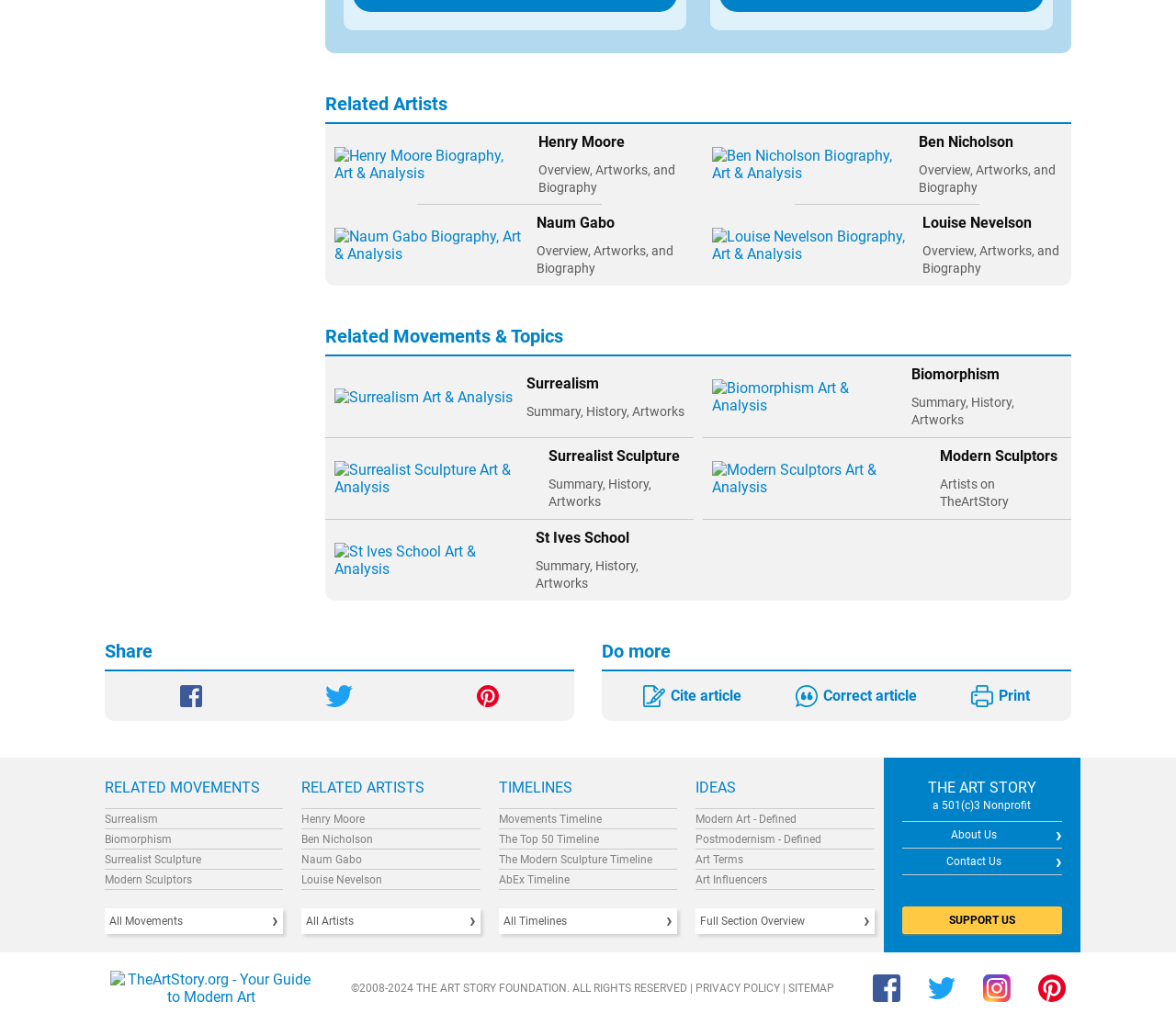Determine the bounding box coordinates of the target area to click to execute the following instruction: "Click on the 'Cite article' button."

[0.547, 0.669, 0.63, 0.691]